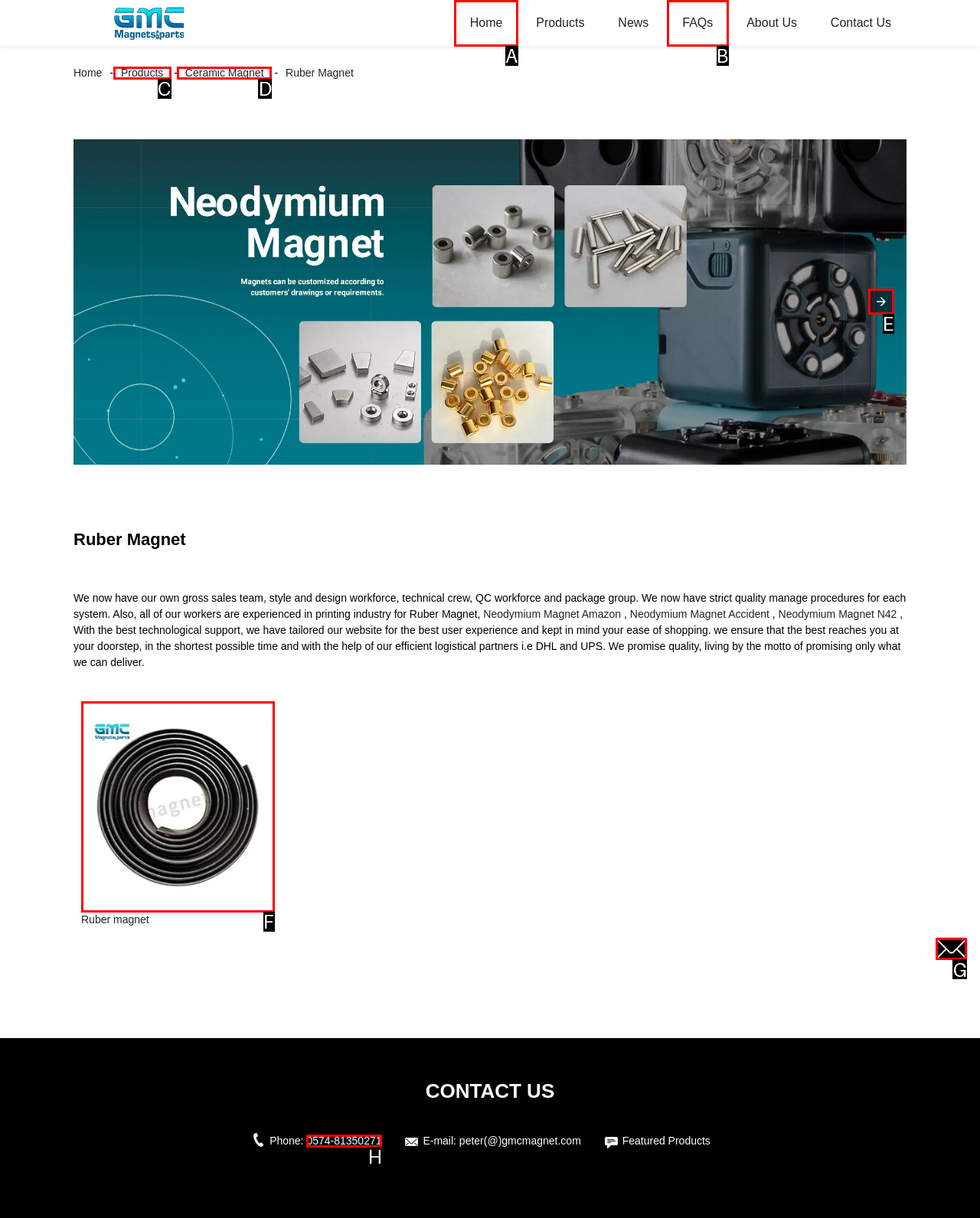What option should I click on to execute the task: Go to the next item in carousel? Give the letter from the available choices.

E